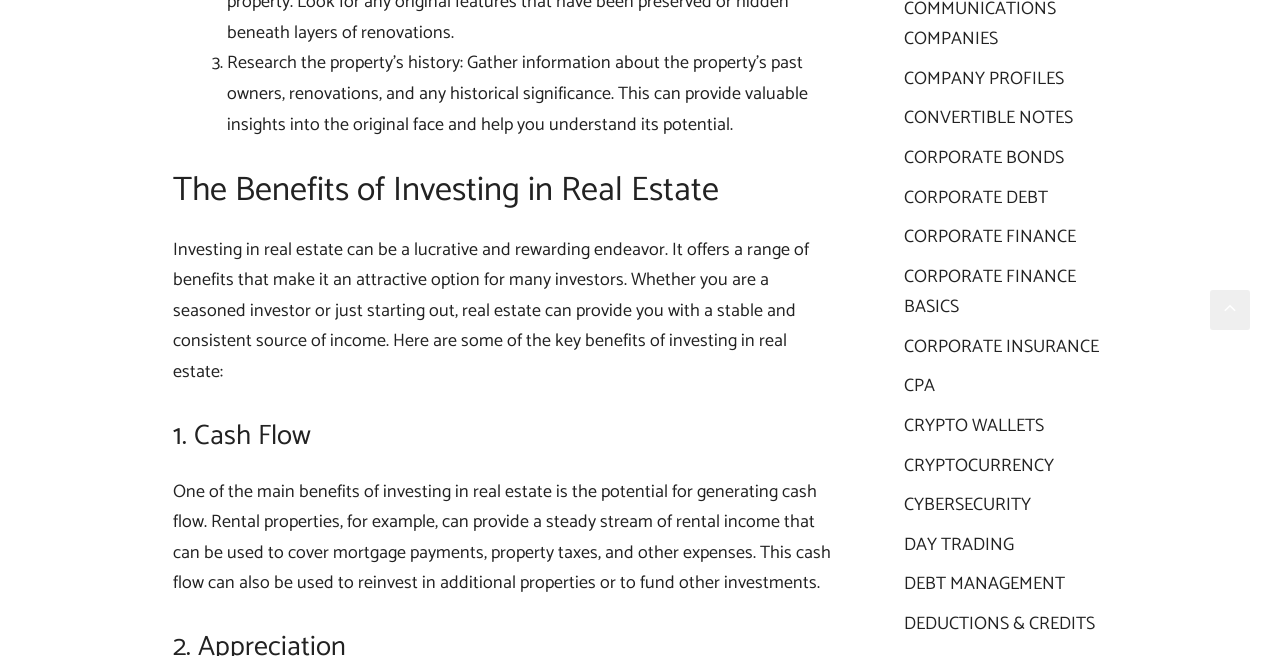Determine the bounding box coordinates for the clickable element to execute this instruction: "Research the property’s history". Provide the coordinates as four float numbers between 0 and 1, i.e., [left, top, right, bottom].

[0.177, 0.074, 0.48, 0.119]